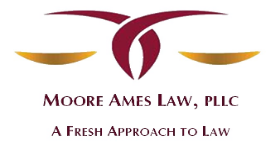What is the name of the law firm?
Give a comprehensive and detailed explanation for the question.

The name of the law firm is Moore Ames Law, PLLC, which is prominently displayed below the emblem in the logo, as mentioned in the caption.